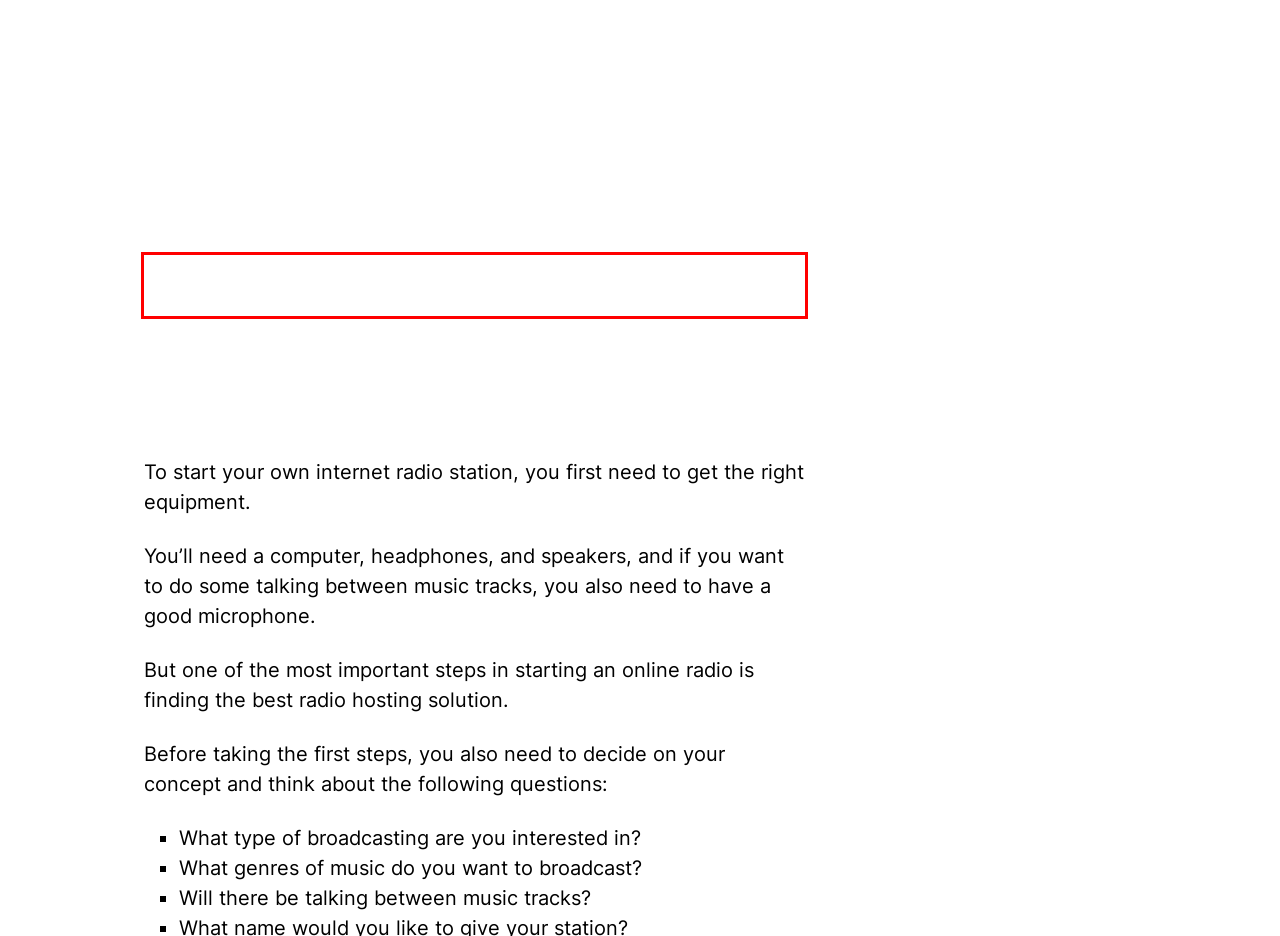Please identify and extract the text from the UI element that is surrounded by a red bounding box in the provided webpage screenshot.

And you have to familiarize yourself with the technical aspect of it as well as statistics, copyright laws, and other important segments.